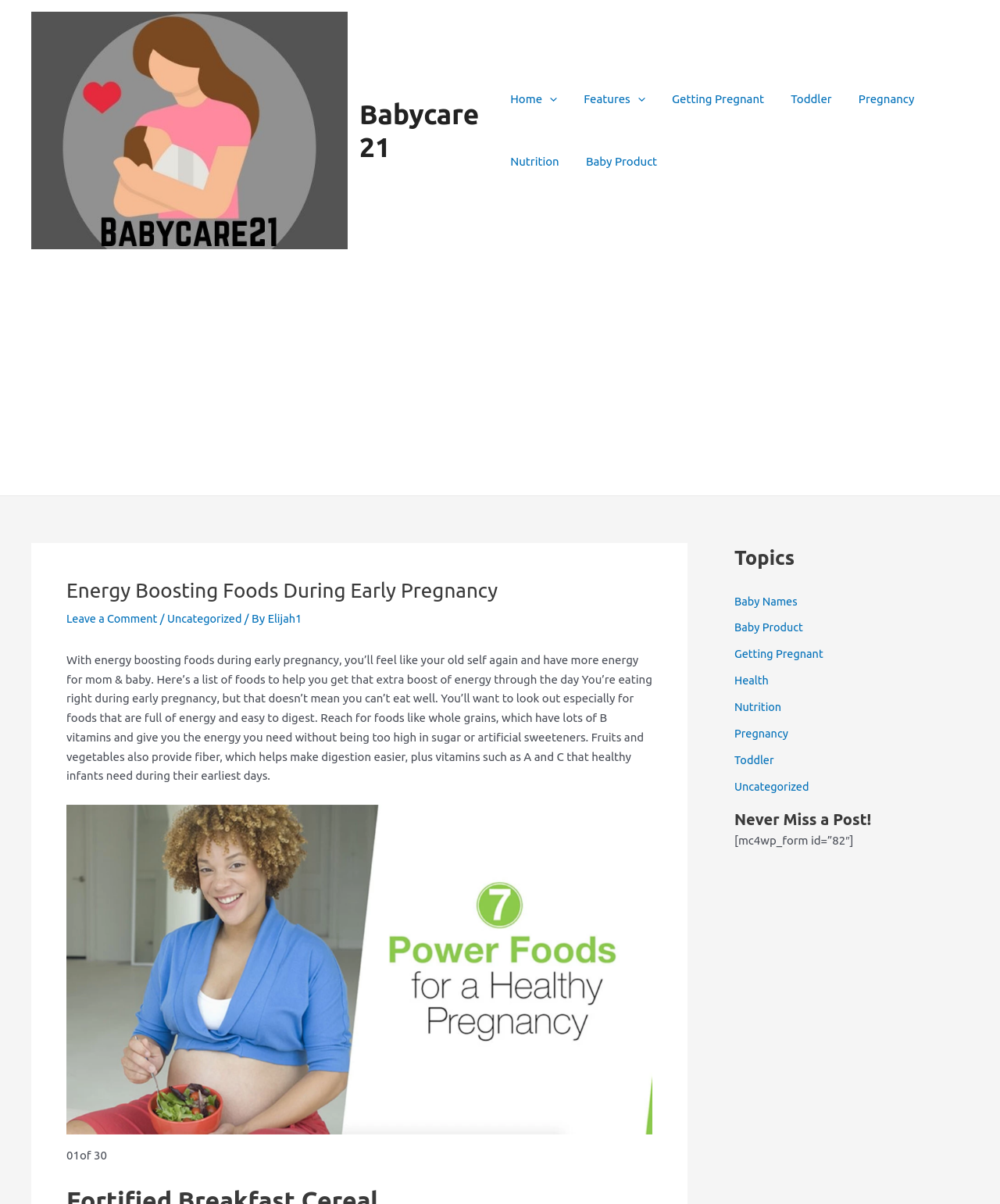Extract the bounding box coordinates of the UI element described by: "aria-label="Advertisement" name="aswift_1" title="Advertisement"". The coordinates should include four float numbers ranging from 0 to 1, e.g., [left, top, right, bottom].

[0.031, 0.224, 0.969, 0.406]